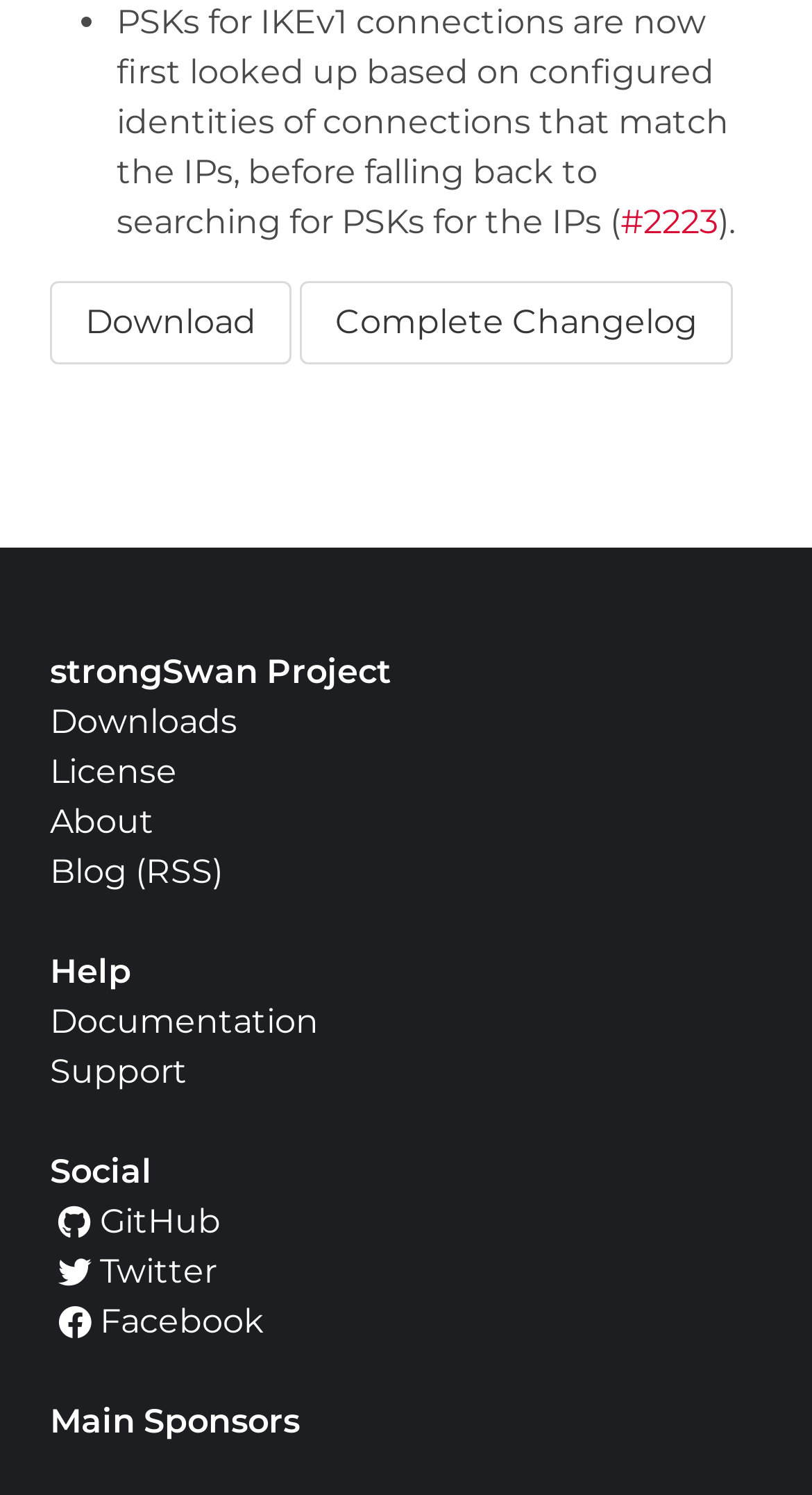Can you pinpoint the bounding box coordinates for the clickable element required for this instruction: "View complete changelog"? The coordinates should be four float numbers between 0 and 1, i.e., [left, top, right, bottom].

[0.369, 0.187, 0.903, 0.243]